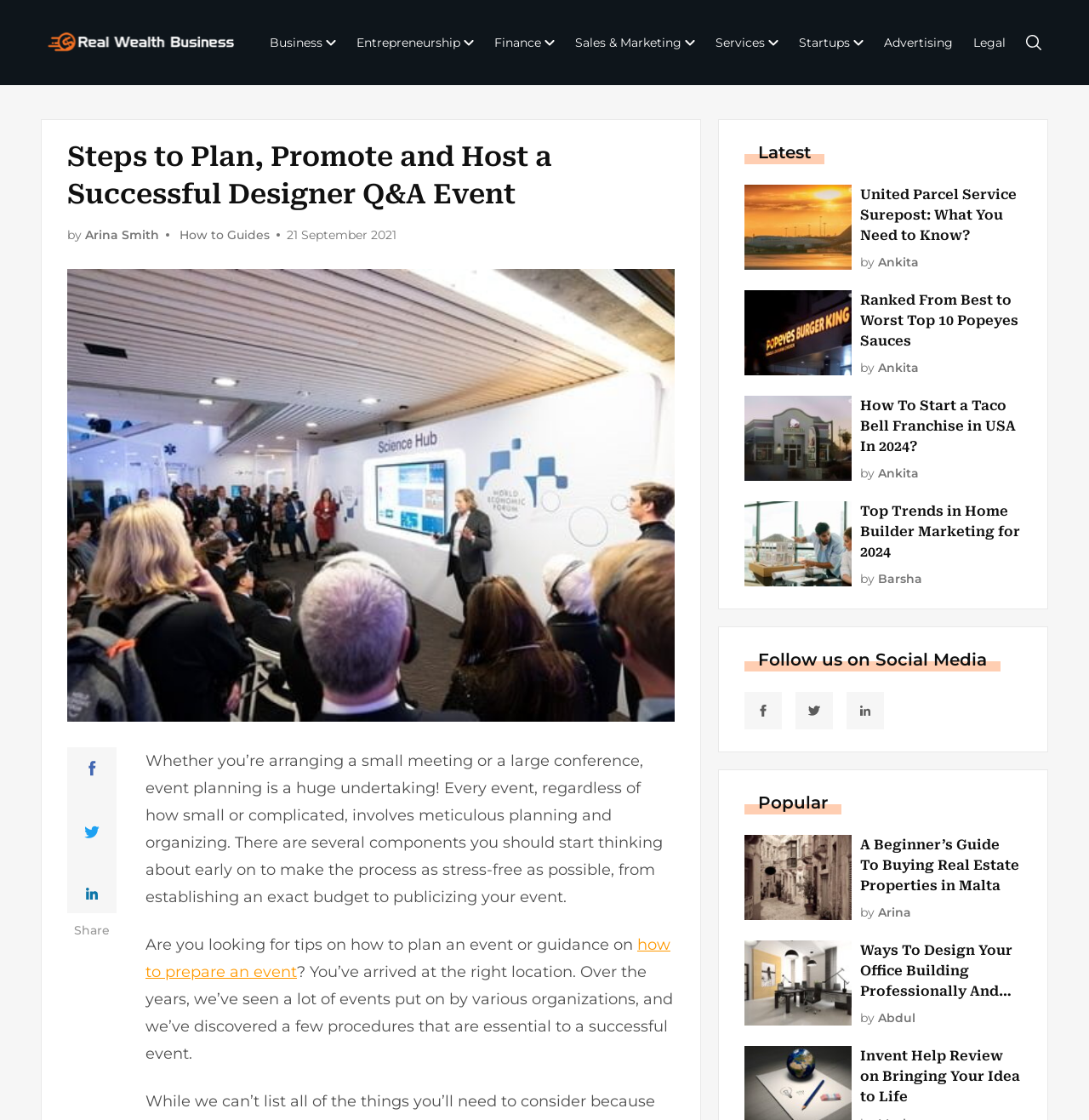Please determine the bounding box coordinates of the element's region to click in order to carry out the following instruction: "Read the guide 'A Beginner’s Guide To Buying Real Estate Properties in Malta'". The coordinates should be four float numbers between 0 and 1, i.e., [left, top, right, bottom].

[0.79, 0.745, 0.938, 0.8]